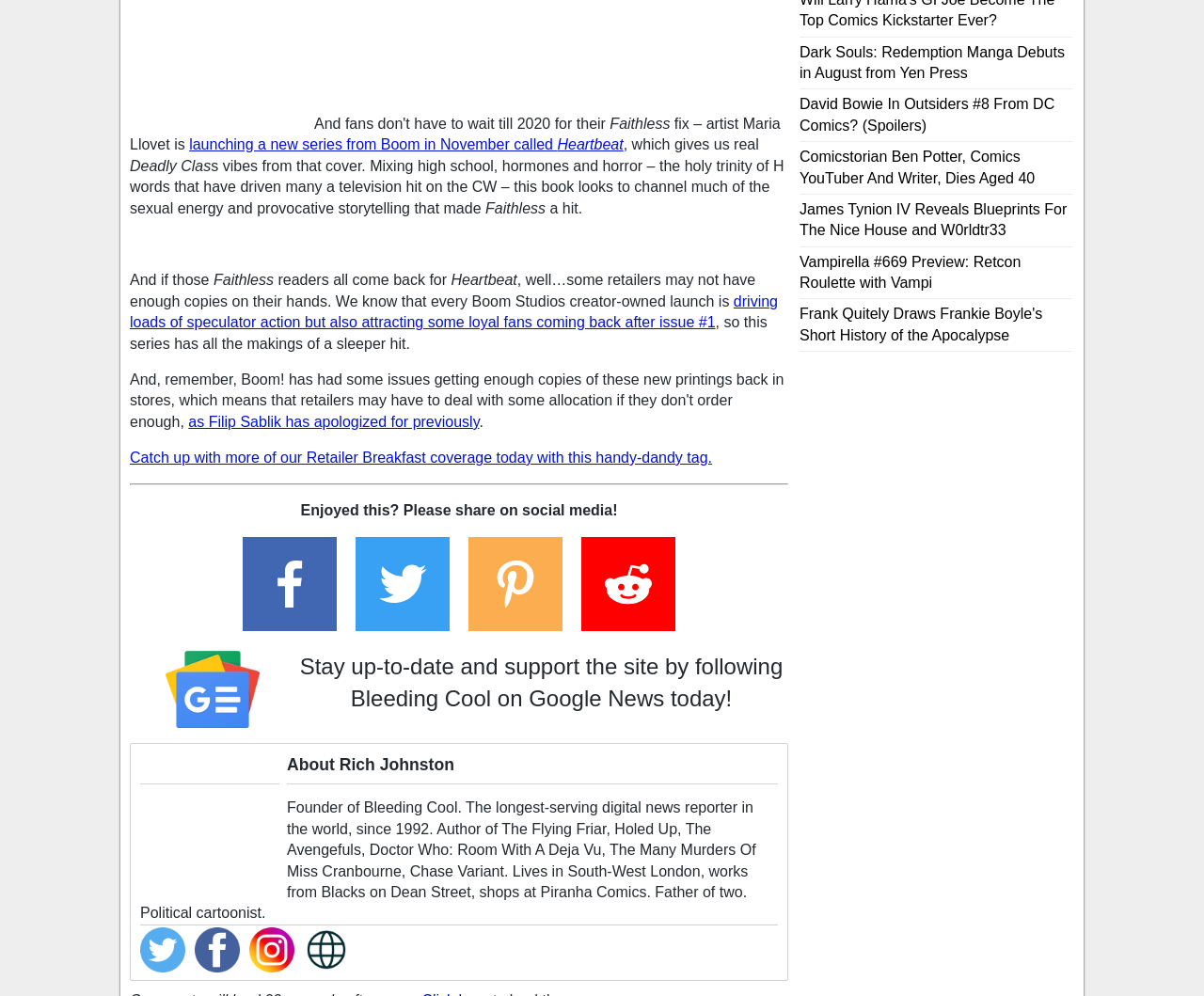Identify the bounding box coordinates of the clickable region to carry out the given instruction: "Follow Rich Johnston on twitter".

[0.116, 0.929, 0.154, 0.992]